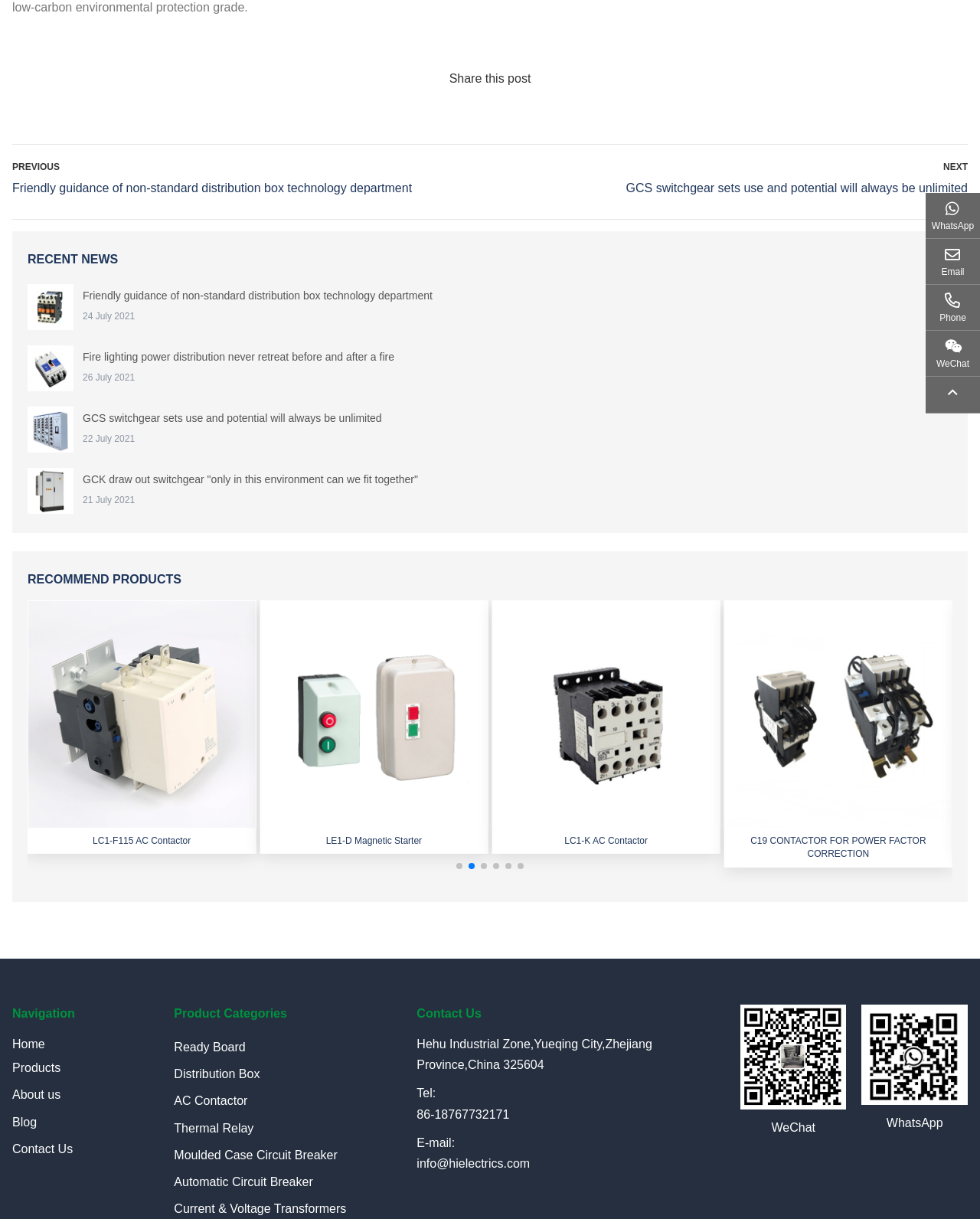Locate the bounding box of the UI element described in the following text: "Thermal Relay".

[0.178, 0.92, 0.259, 0.931]